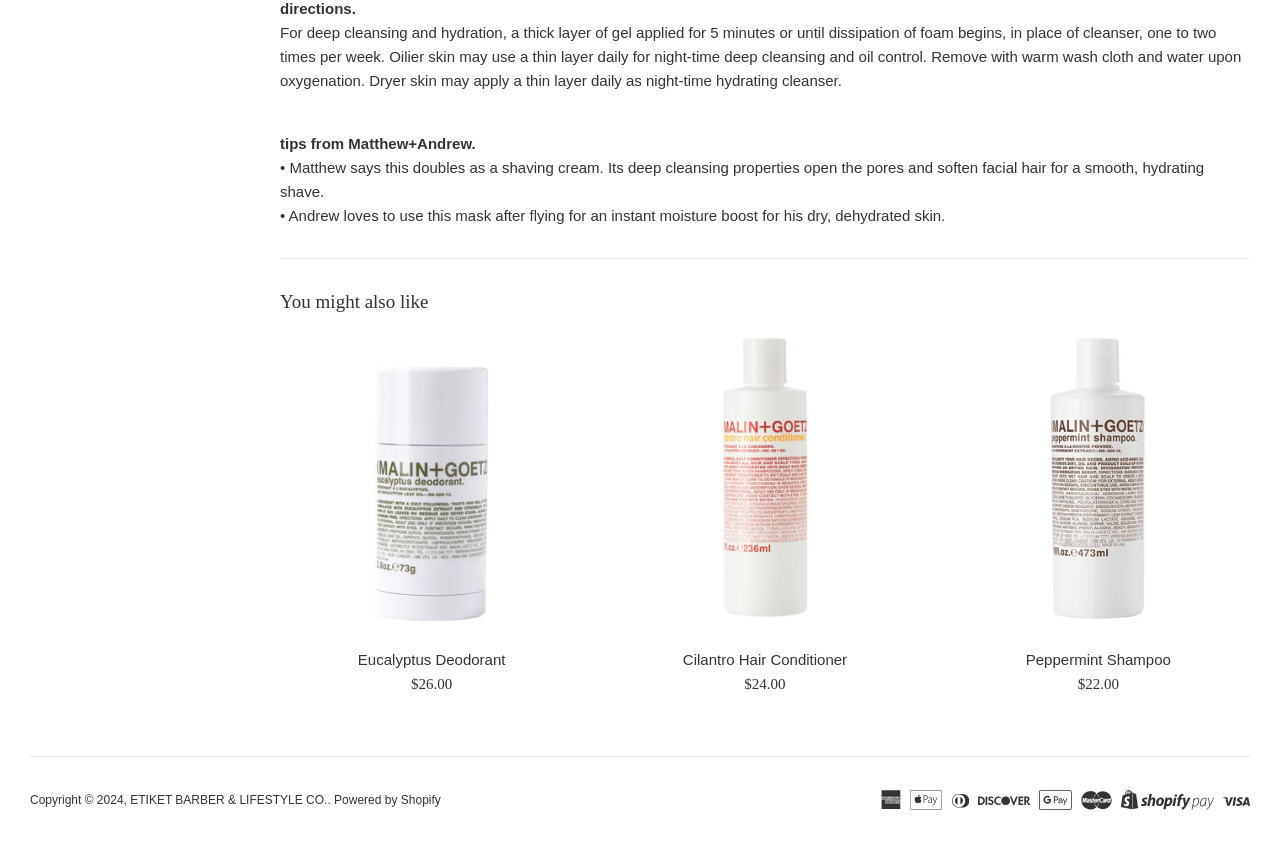How many products are listed under 'You might also like'?
Can you provide a detailed and comprehensive answer to the question?

Under the heading 'You might also like' with ID 122, there are three products listed: Eucalyptus Deodorant, Cilantro Hair Conditioner, and Peppermint Shampoo.